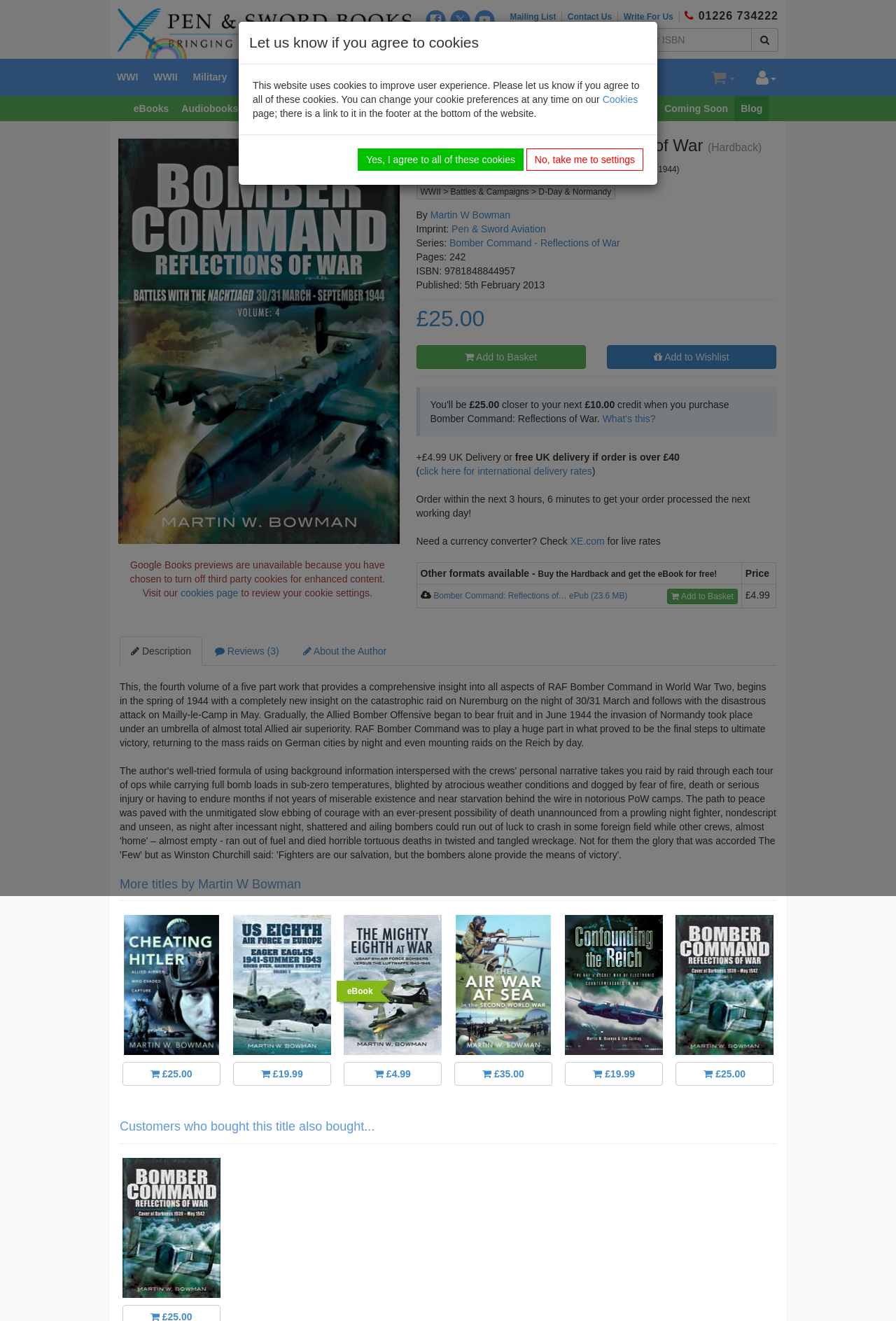Find and indicate the bounding box coordinates of the region you should select to follow the given instruction: "Click the 'Home' link".

None